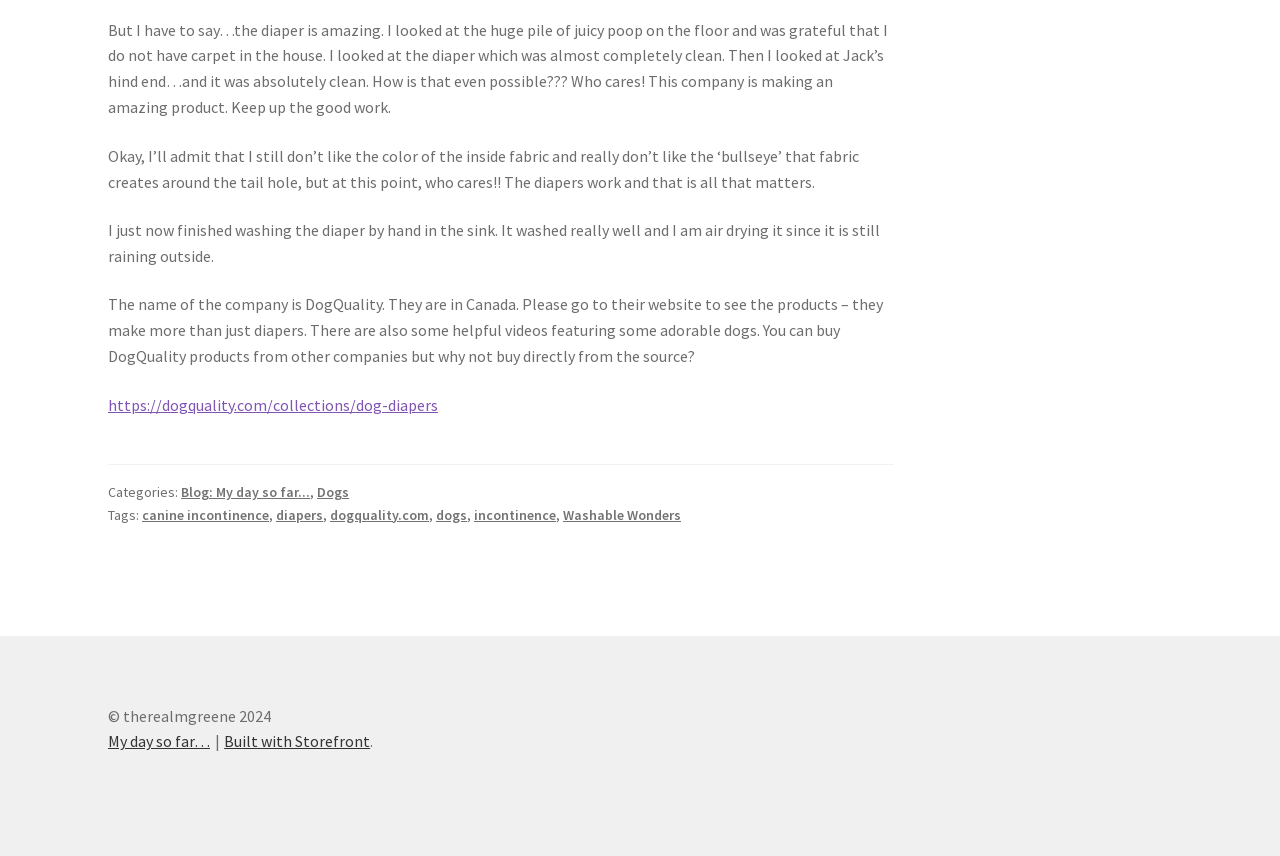What is the category of the blog post?
Using the image as a reference, answer with just one word or a short phrase.

Dogs